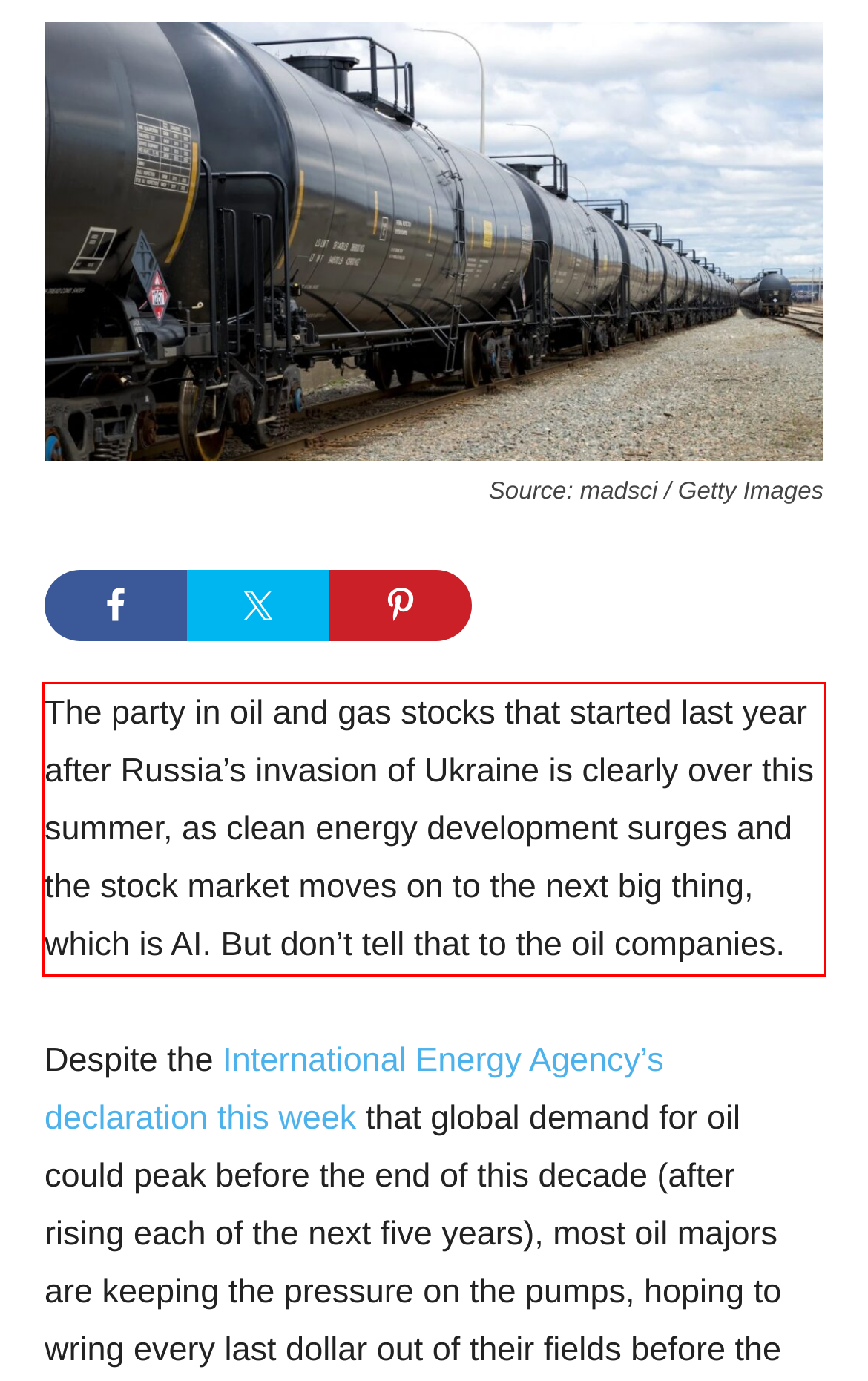Given a screenshot of a webpage containing a red bounding box, perform OCR on the text within this red bounding box and provide the text content.

The party in oil and gas stocks that started last year after Russia’s invasion of Ukraine is clearly over this summer, as clean energy development surges and the stock market moves on to the next big thing, which is AI. But don’t tell that to the oil companies.